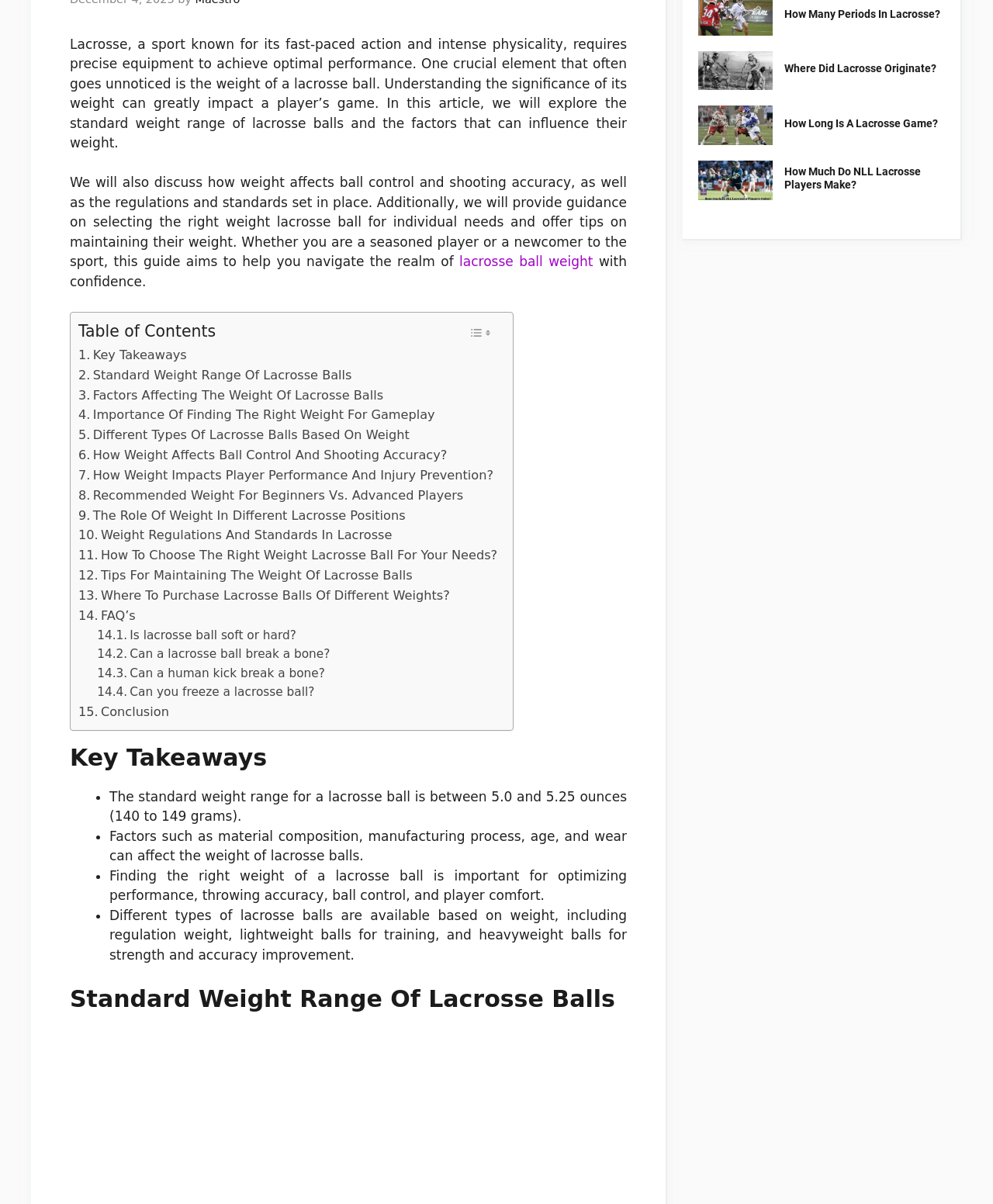Provide the bounding box coordinates of the UI element that matches the description: "Fortune Cookie Friday".

None